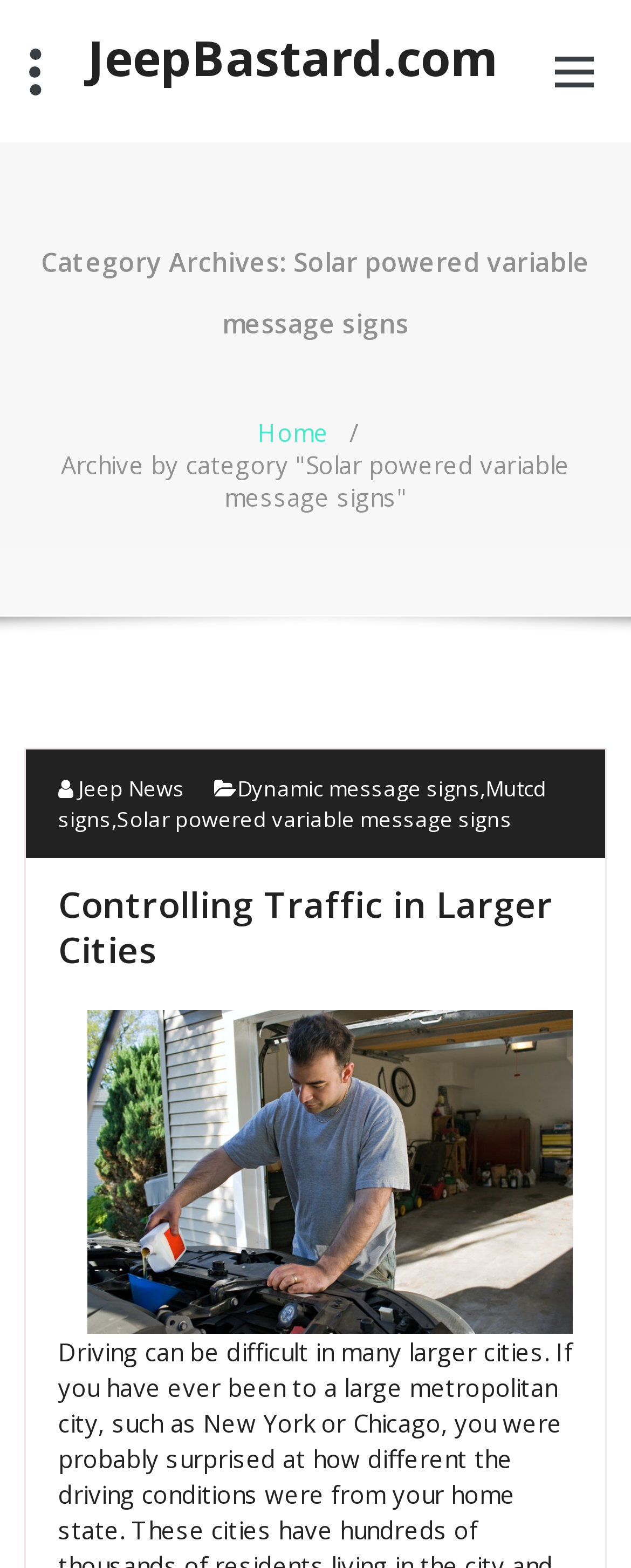Using the information from the screenshot, answer the following question thoroughly:
How many links are in the footer?

I counted the number of links in the footer section by looking at the elements within the FooterAsNonLandmark section, which includes links 'Jeep News', '', 'Dynamic message signs', 'Mutcd signs', and 'Solar powered variable message signs'.